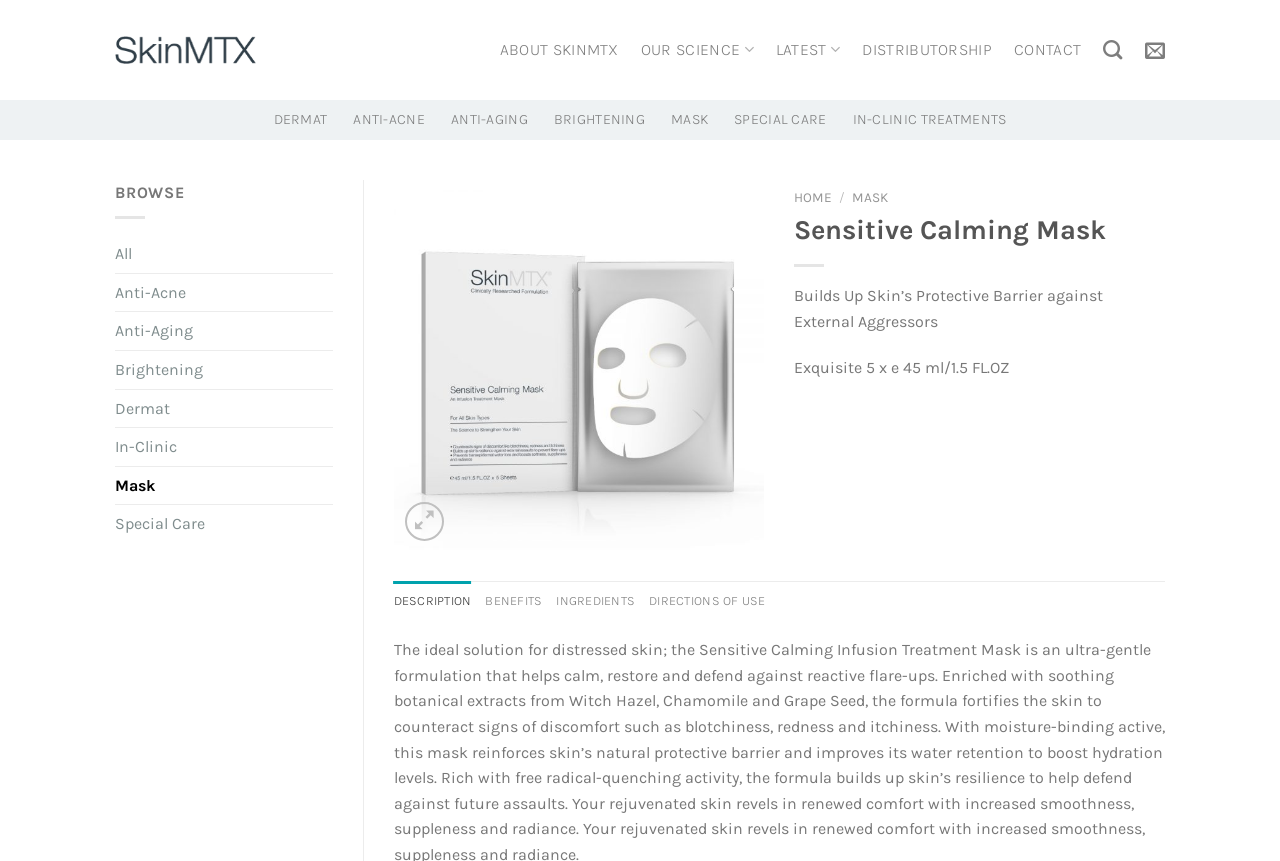Generate a comprehensive description of the webpage content.

This webpage is about the Sensitive Calming Infusion Treatment Mask, a product for distressed skin. At the top, there is a navigation bar with several links, including "SkinMTX", "ABOUT SKINMTX", "OUR SCIENCE", "LATEST", "DISTRIBUTORSHIP", "CONTACT", and "Search". Below the navigation bar, there are several categories of products, including "DERMAT", "ANTI-ACNE", "ANTI-AGING", "BRIGHTENING", "MASK", and "SPECIAL CARE", each with a link.

On the left side, there is a complementary section with a "BROWSE" label and several links to filter products by category, such as "All", "Anti-Acne", "Anti-Aging", and "Mask". Below this section, there is a figure showcasing the Sensitive Calming Infusion Treatment Mask product, with a link to the product and an image.

To the right of the figure, there are two disabled buttons, "Previous" and "Next", with arrow icons. Above these buttons, there is a link to the product with a shopping cart icon. Below the figure, there is a link to the "HOME" page, followed by a breadcrumb navigation with a "MASK" link.

The main content of the page is about the Sensitive Calming Mask product, with a heading and three paragraphs of text describing the product's benefits, including building up skin's protective barrier and exquisite packaging. Below the product description, there is a tab list with four tabs: "DESCRIPTION", "BENEFITS", "INGREDIENTS", and "DIRECTIONS OF USE", each with a link to the corresponding content.